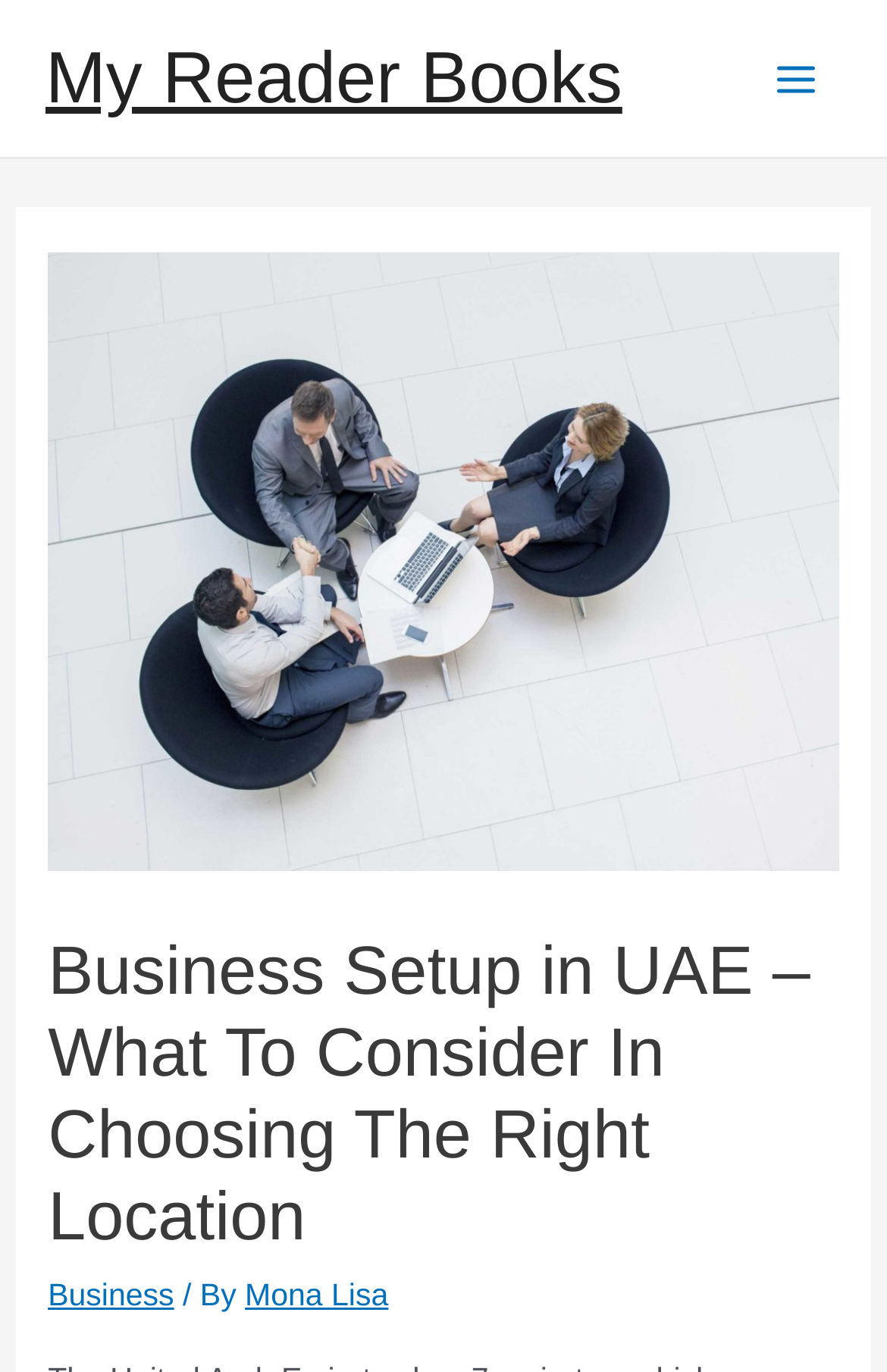Please extract the webpage's main title and generate its text content.

Business Setup in UAE – What To Consider In Choosing The Right Location